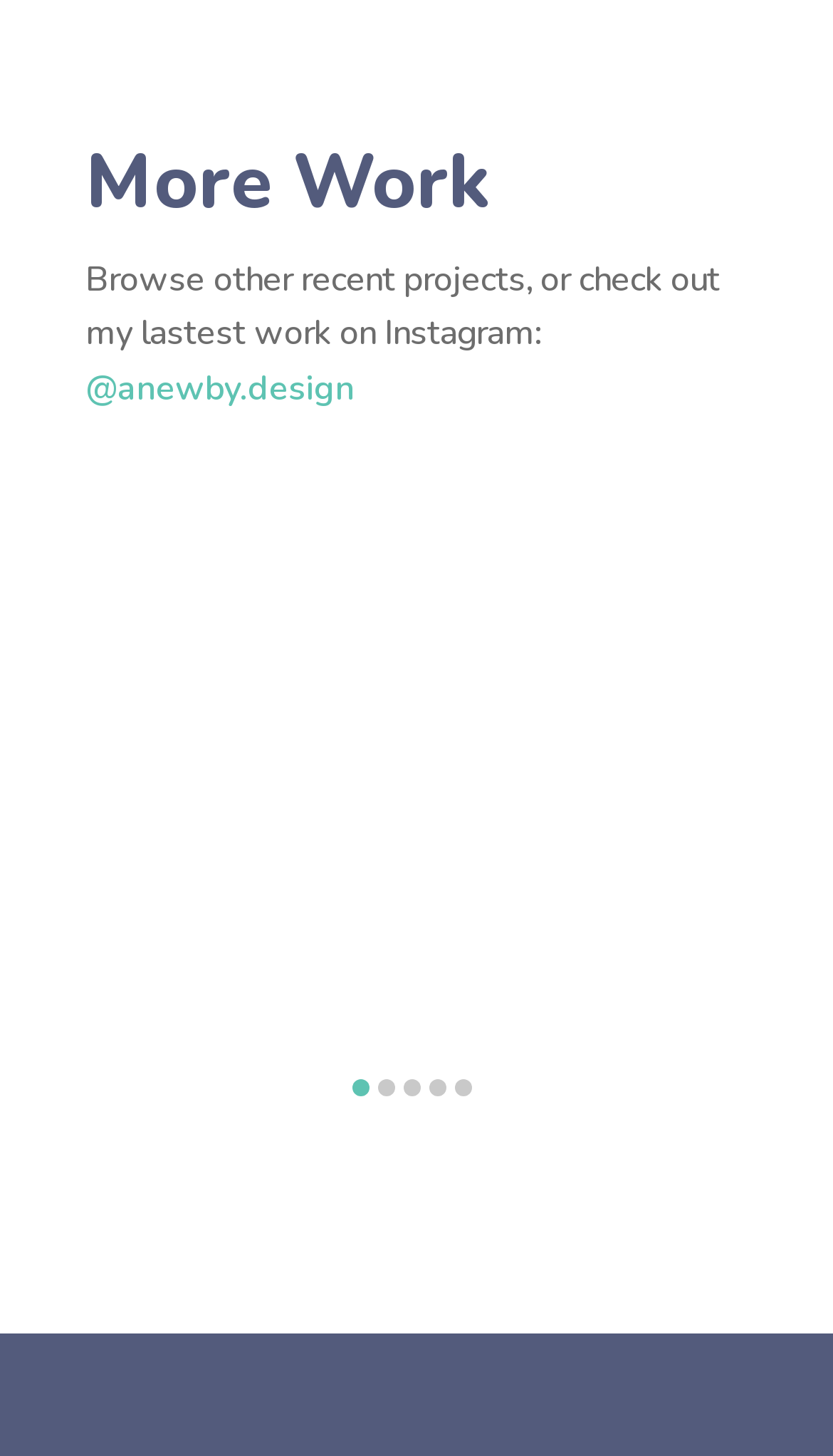Determine the bounding box coordinates for the HTML element described here: "aria-label="Go to slide 5"".

[0.546, 0.742, 0.567, 0.753]